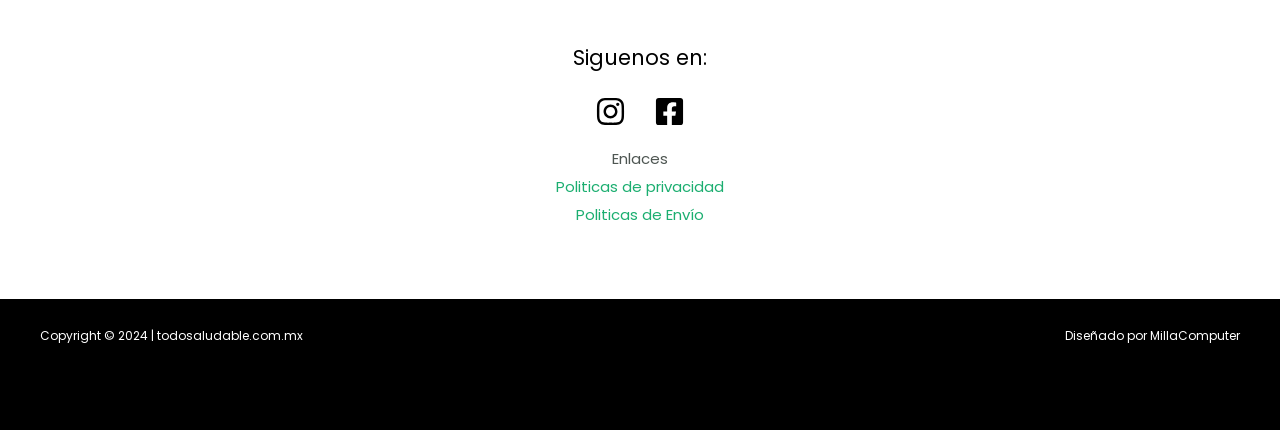How many links are there in the footer?
Provide a thorough and detailed answer to the question.

I counted the number of links in the footer by looking at the links 'Instagram', 'Facebook', 'Politicas de privacidad', and 'Politicas de Envío'.